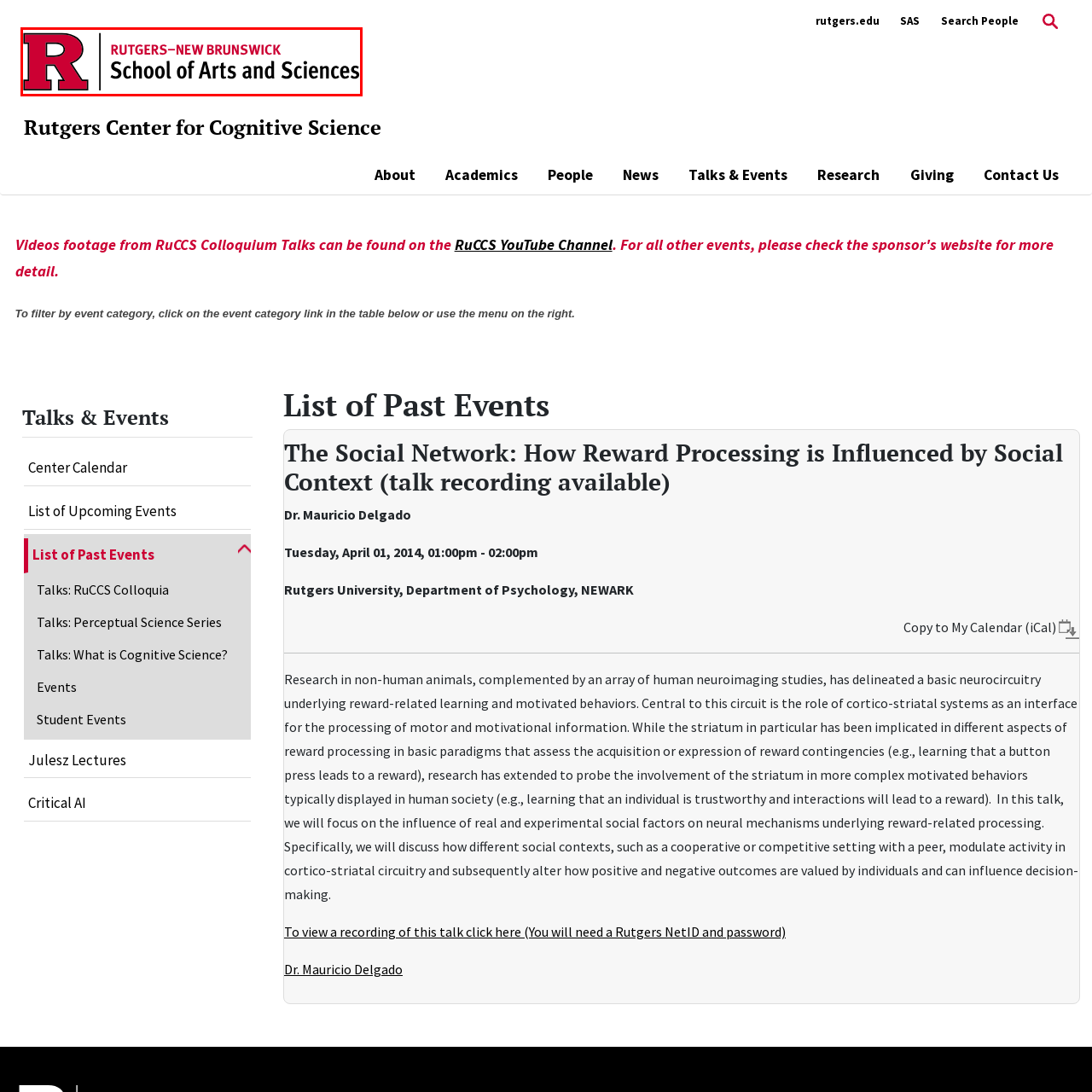Generate a comprehensive caption for the image that is marked by the red border.

The image features the logo of Rutgers University—New Brunswick's School of Arts and Sciences. The logo prominently displays a stylized letter "R" in red, set against a white background, accompanied by the text "RUTGERS—NEW BRUNSWICK" and "School of Arts and Sciences." This branding reflects the institution's commitment to education and research across various disciplines within the arts and sciences, illustrating its role in fostering academic excellence and community engagement.